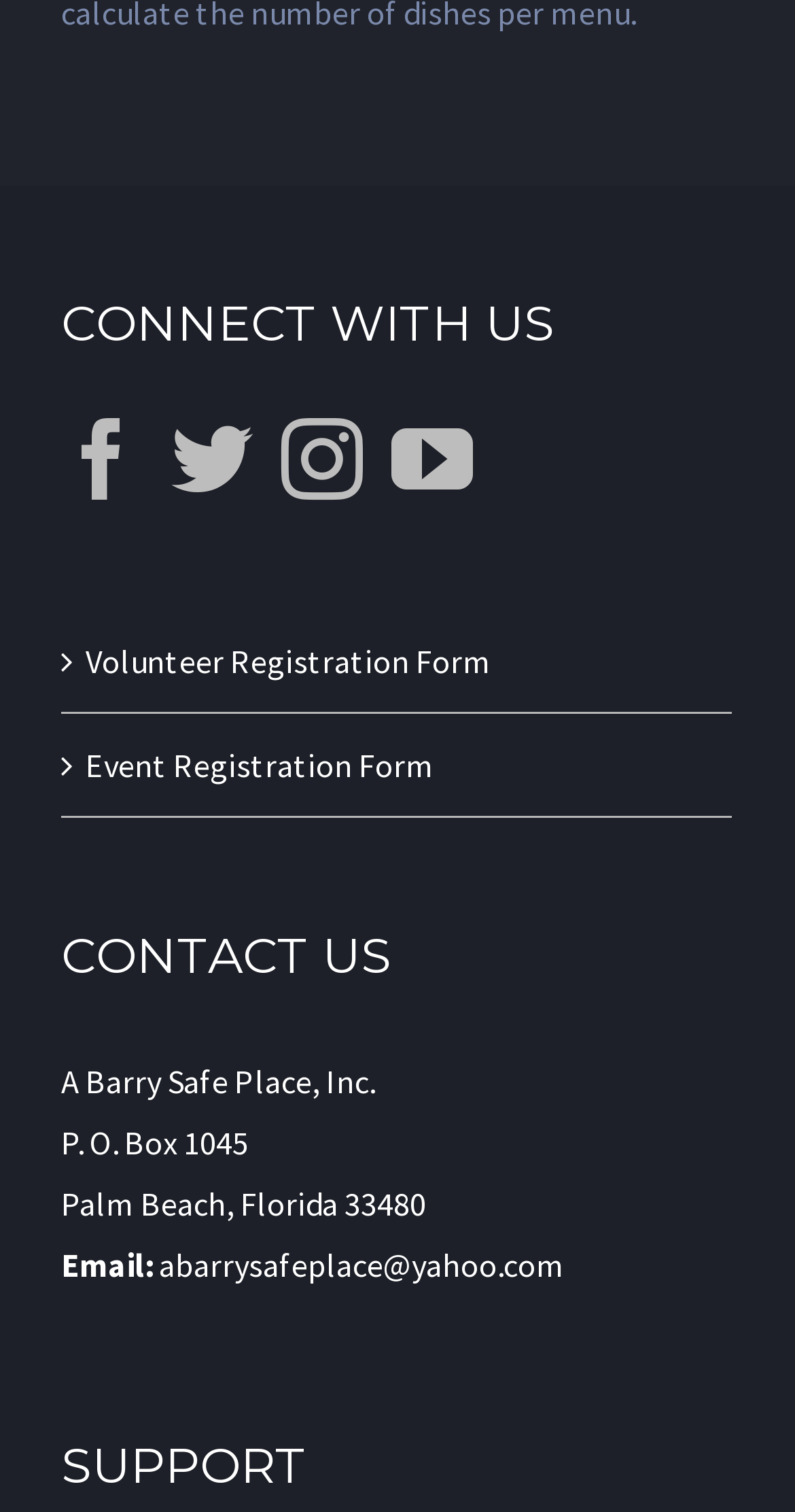Give a one-word or short phrase answer to the question: 
What type of forms are available for registration?

Volunteer and Event